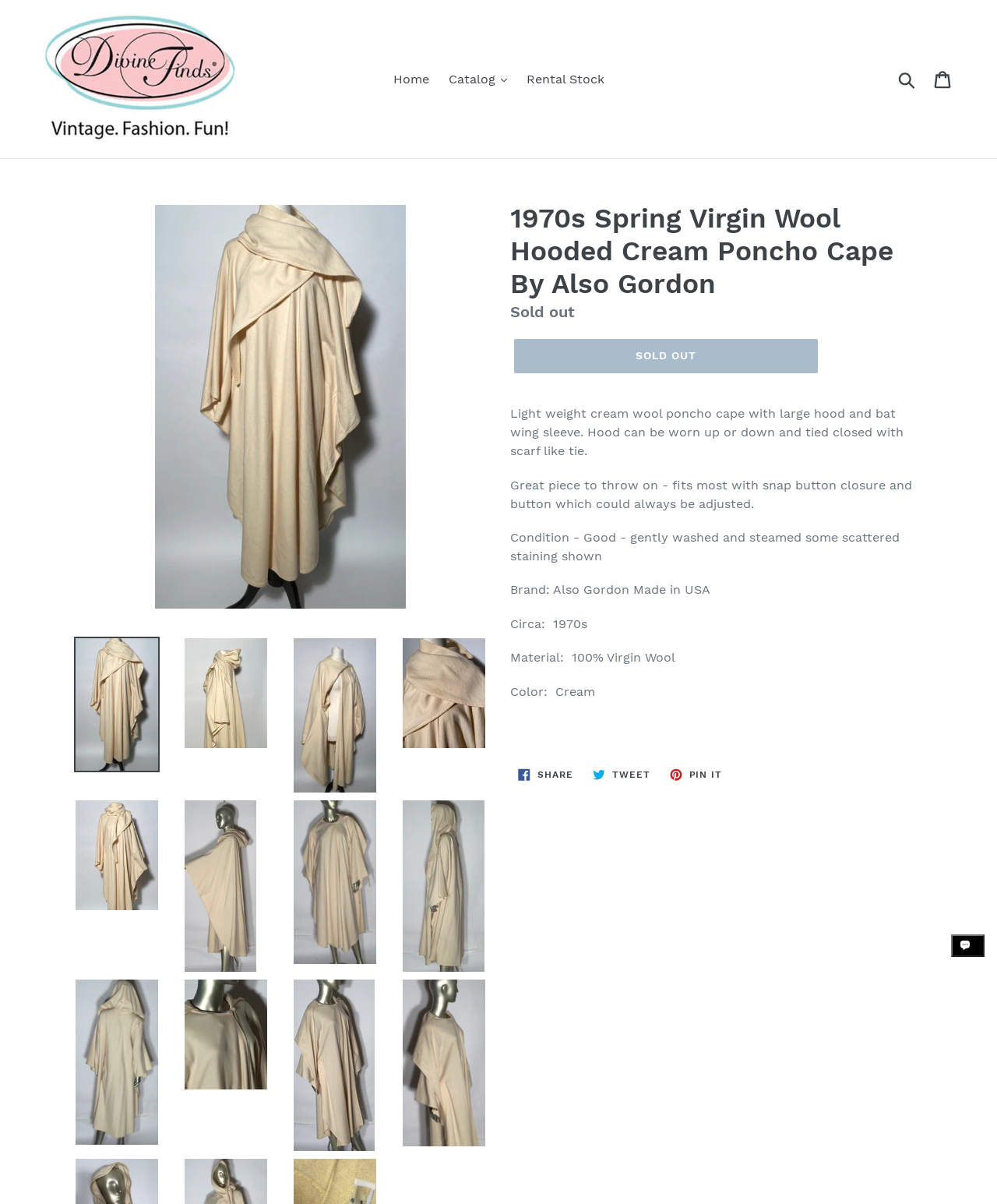Please use the details from the image to answer the following question comprehensively:
What is the material of the poncho cape?

I found the answer by reading the product description, which lists the material as '100% Virgin Wool'.